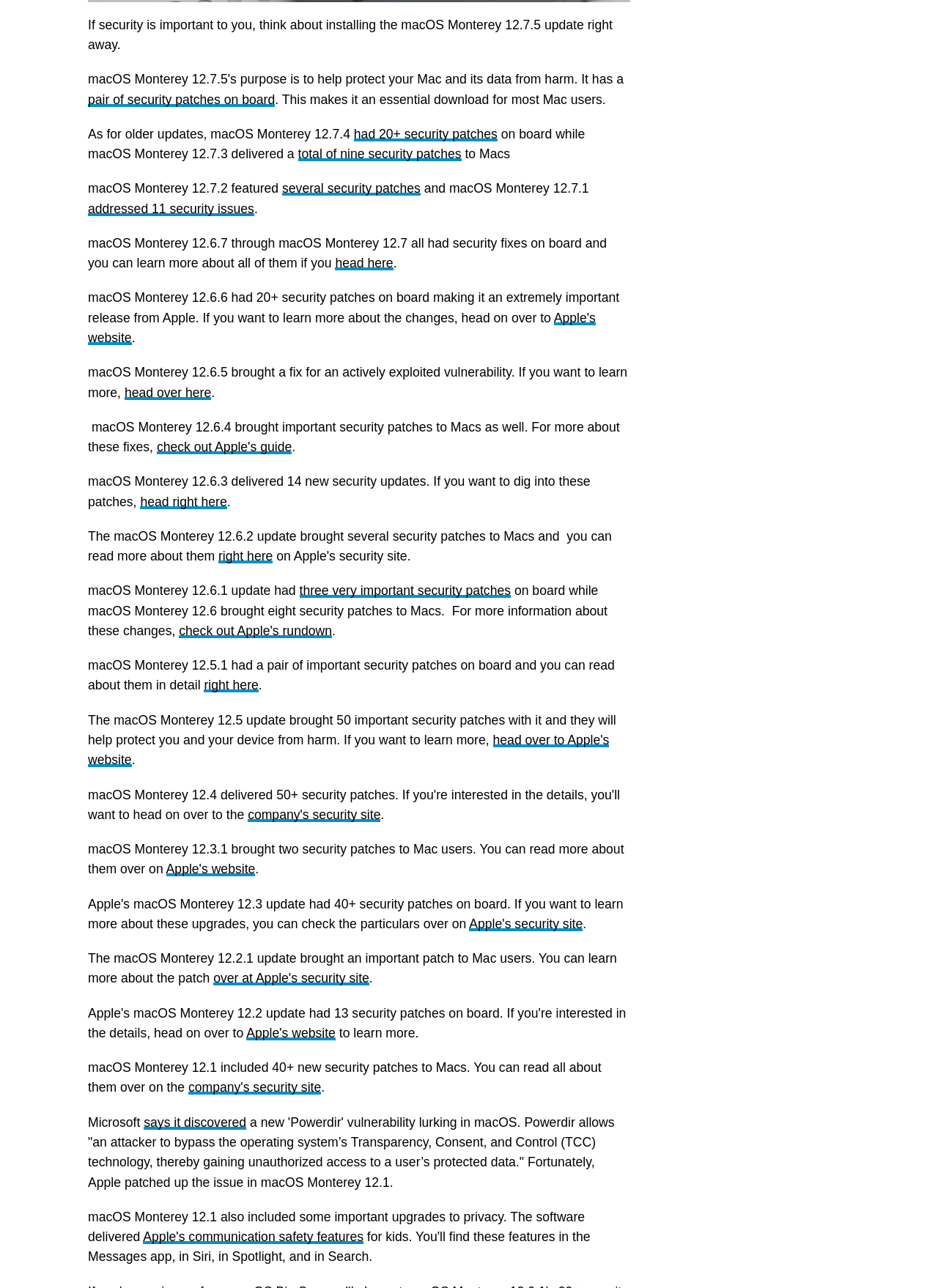Pinpoint the bounding box coordinates of the clickable element needed to complete the instruction: "View Apple's communication safety features". The coordinates should be provided as four float numbers between 0 and 1: [left, top, right, bottom].

[0.153, 0.955, 0.387, 0.966]